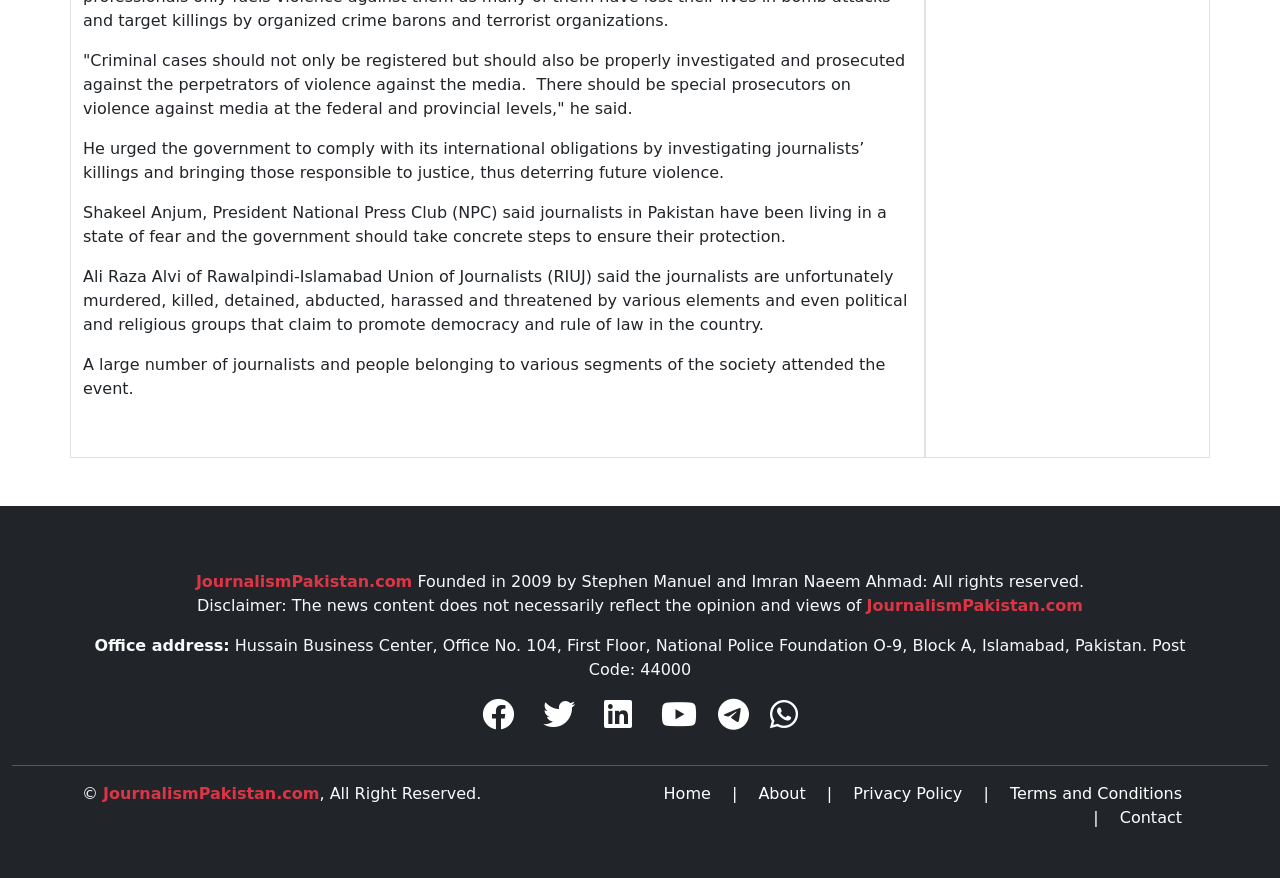Predict the bounding box of the UI element that fits this description: "Privacy Policy".

[0.667, 0.893, 0.764, 0.915]